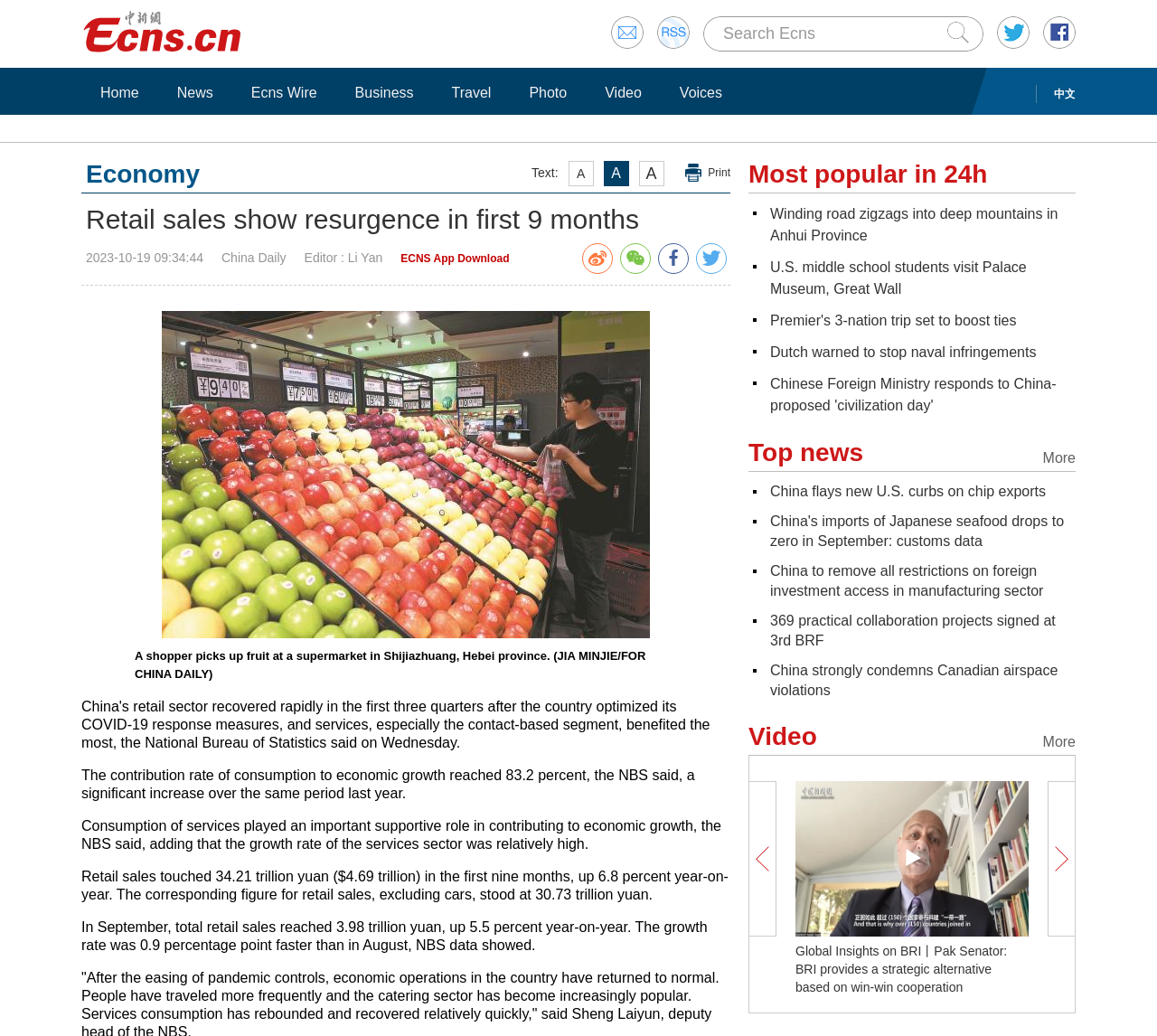What is the date of the news article?
Please respond to the question with a detailed and thorough explanation.

I found this date in the text '2023-10-19 09:34:44' which appears to be the publication date and time of the article.